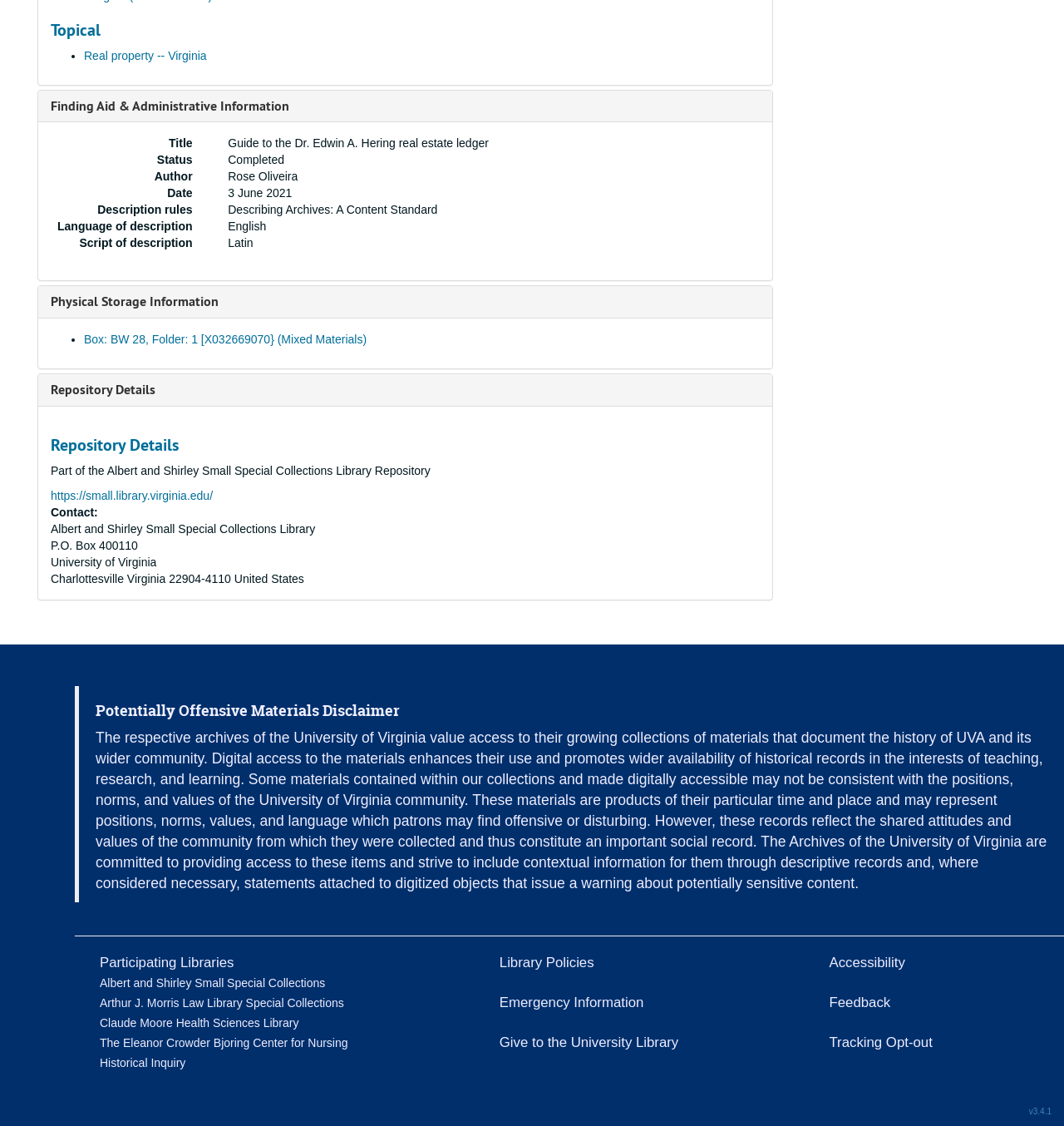Determine the bounding box coordinates of the clickable element necessary to fulfill the instruction: "Expand Finding Aid & Administrative Information". Provide the coordinates as four float numbers within the 0 to 1 range, i.e., [left, top, right, bottom].

[0.048, 0.086, 0.272, 0.102]